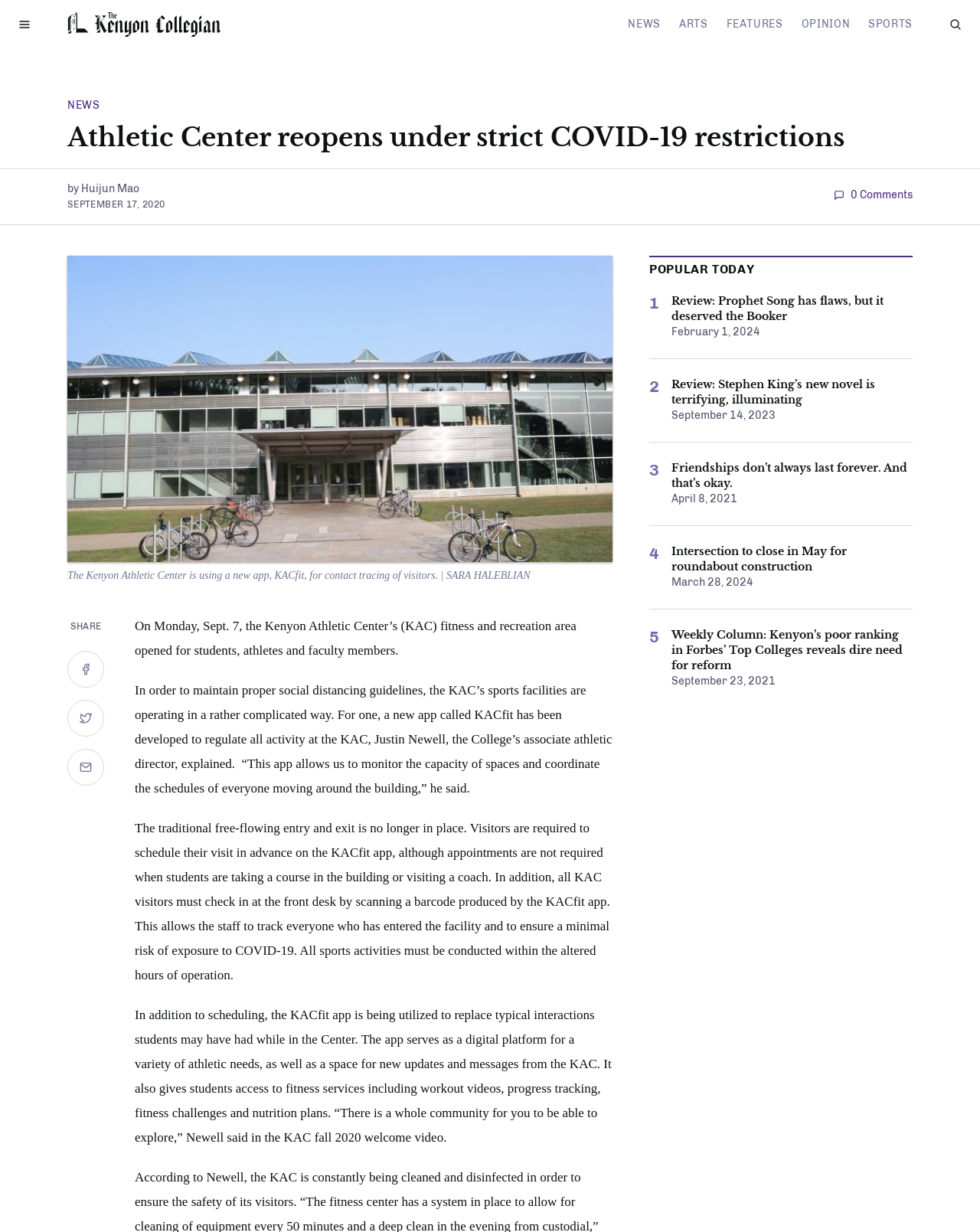Determine the bounding box coordinates of the section to be clicked to follow the instruction: "Click on NEWS". The coordinates should be given as four float numbers between 0 and 1, formatted as [left, top, right, bottom].

[0.641, 0.0, 0.674, 0.04]